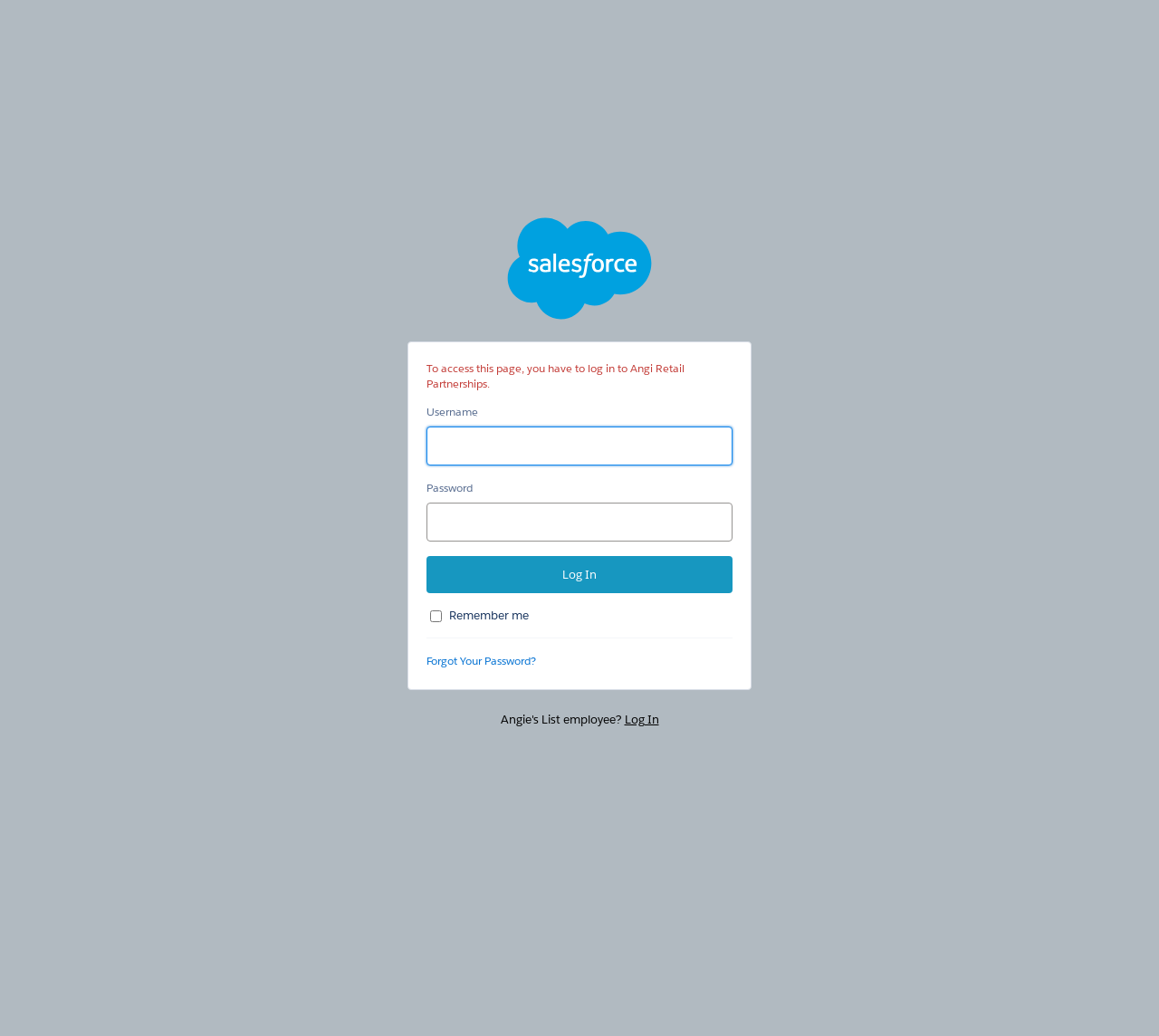What is the label of the first input field?
Based on the screenshot, answer the question with a single word or phrase.

Username